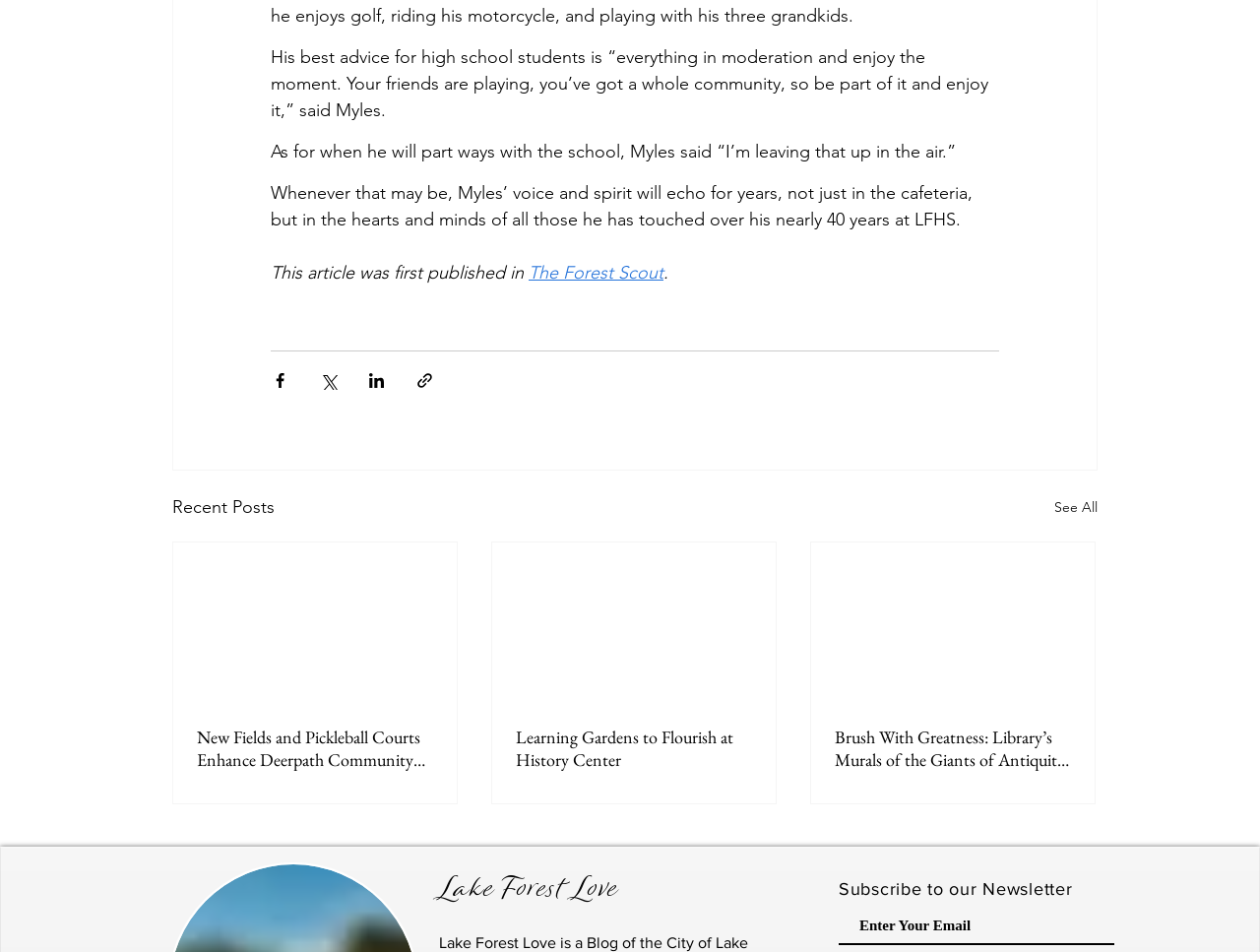Specify the bounding box coordinates of the region I need to click to perform the following instruction: "View Recent Posts". The coordinates must be four float numbers in the range of 0 to 1, i.e., [left, top, right, bottom].

[0.137, 0.518, 0.218, 0.548]